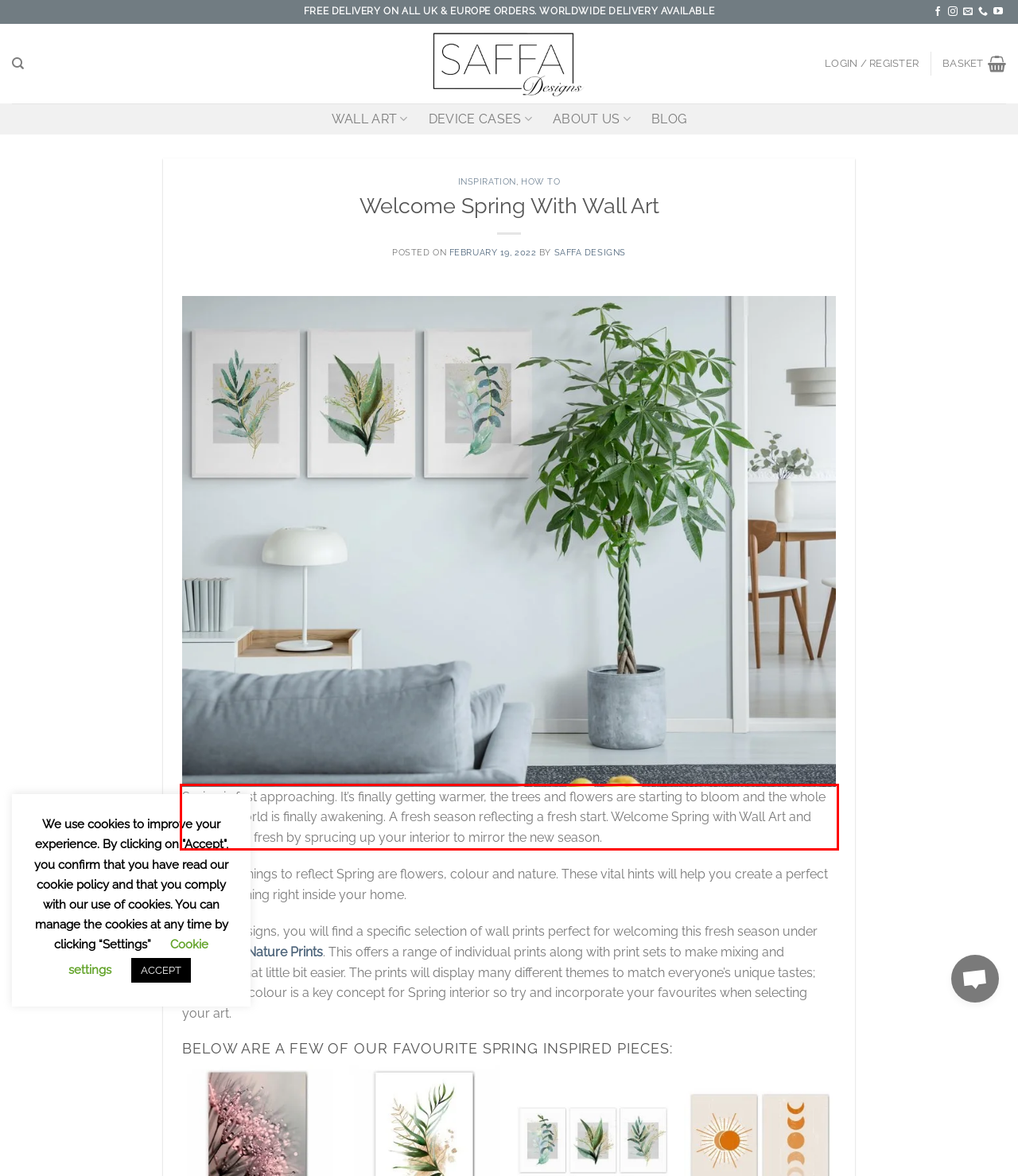Examine the webpage screenshot and use OCR to recognize and output the text within the red bounding box.

Spring is fast approaching. It’s finally getting warmer, the trees and flowers are starting to bloom and the whole outdoor world is finally awakening. A fresh season reflecting a fresh start. Welcome Spring with Wall Art and start feeling fresh by sprucing up your interior to mirror the new season.